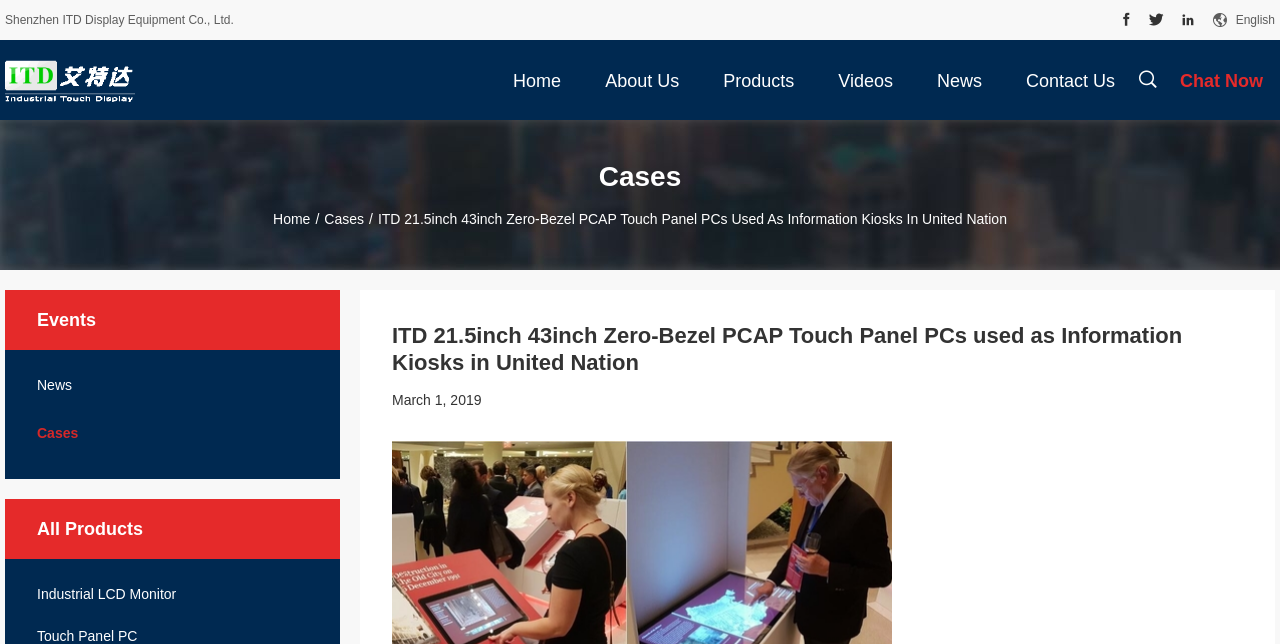Show the bounding box coordinates for the HTML element as described: "Industrial LCD Monitor".

[0.004, 0.908, 0.266, 0.936]